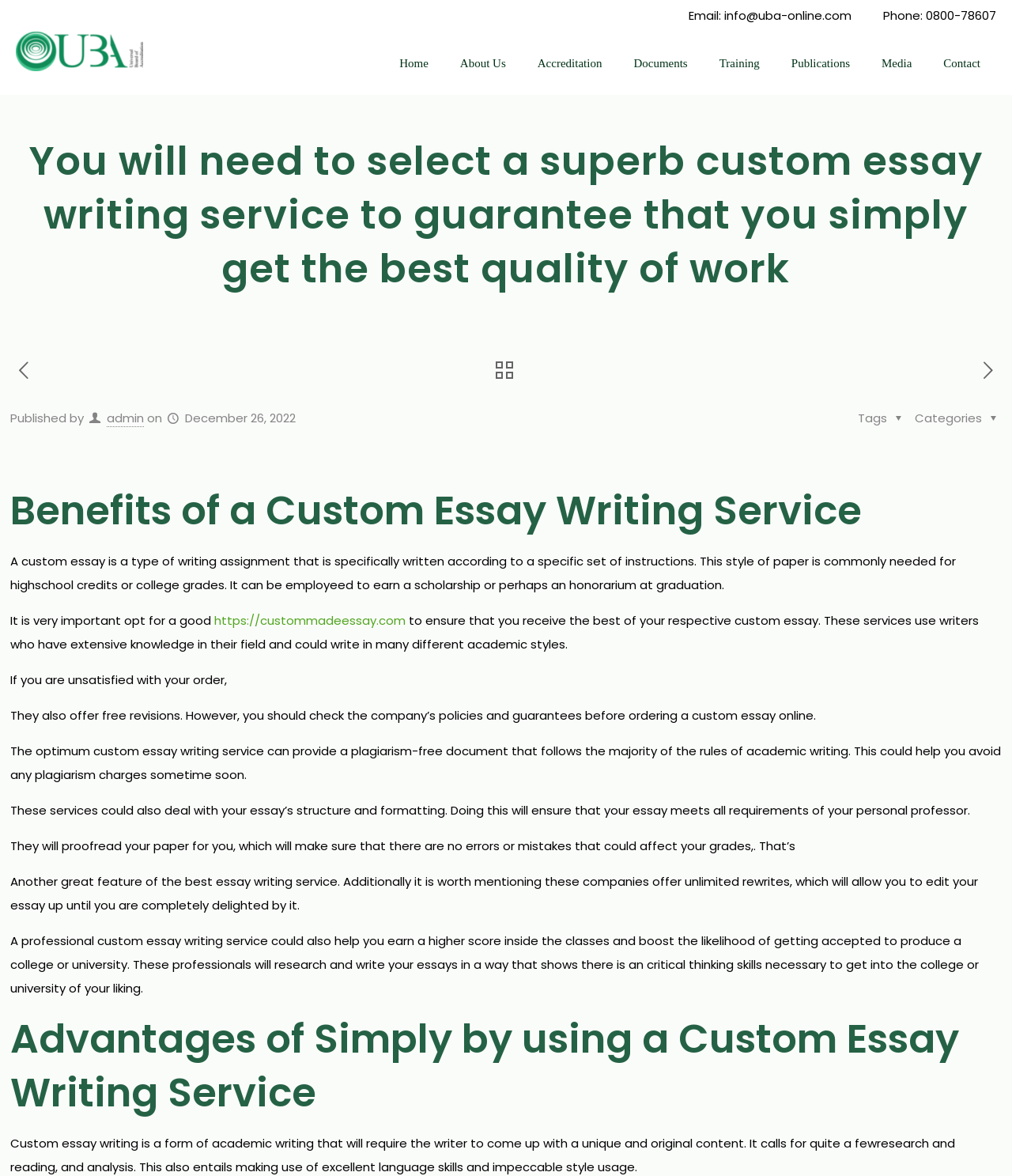Utilize the details in the image to give a detailed response to the question: What is the purpose of a custom essay writing service?

I found this answer by reading the text on the webpage, which explains the purpose of a custom essay writing service. According to the text, a custom essay can be employed to earn a scholarship or perhaps an honorarium at graduation.